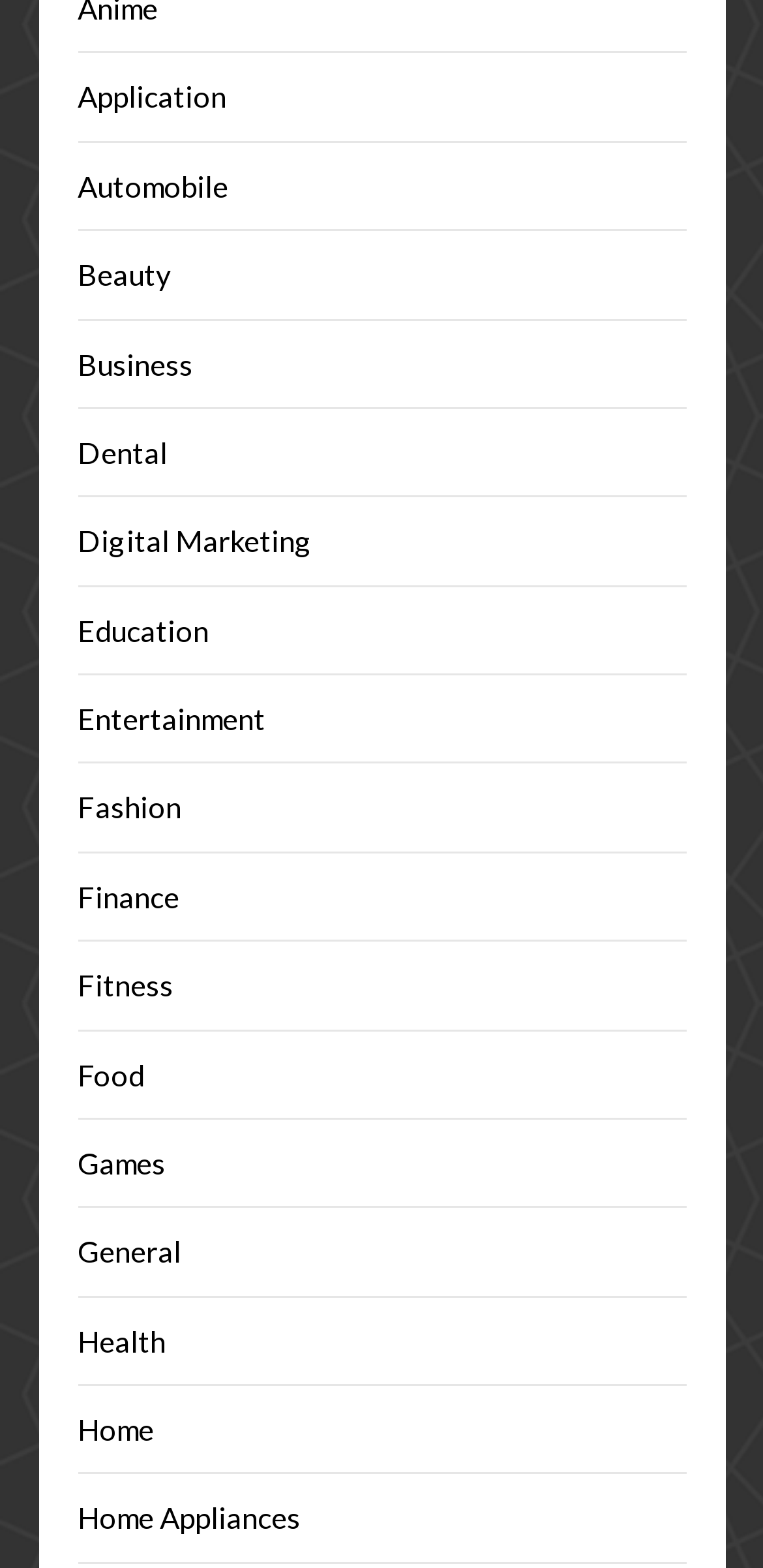Locate the bounding box coordinates of the element you need to click to accomplish the task described by this instruction: "Learn more about Vehicle Care".

None